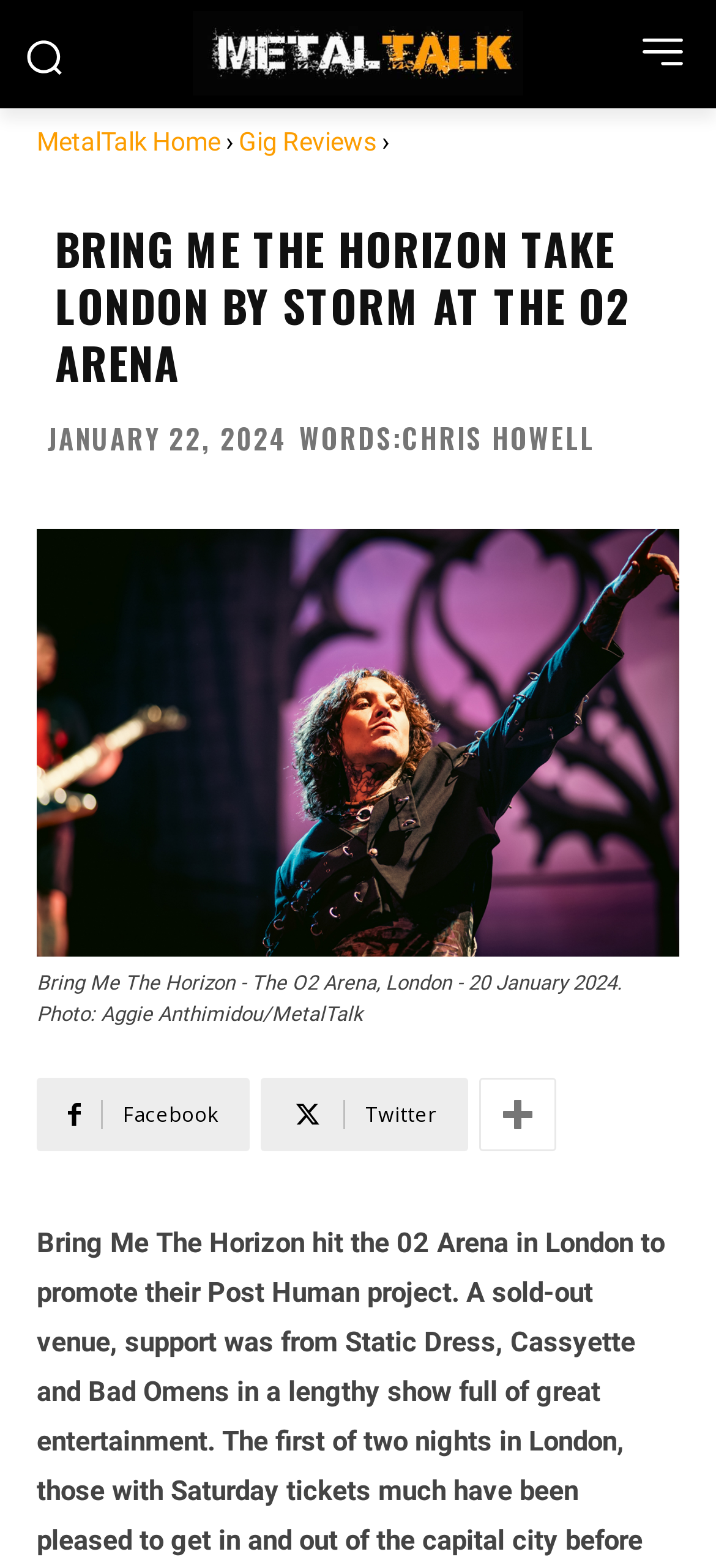What is the main title displayed on this webpage?

BRING ME THE HORIZON TAKE LONDON BY STORM AT THE O2 ARENA